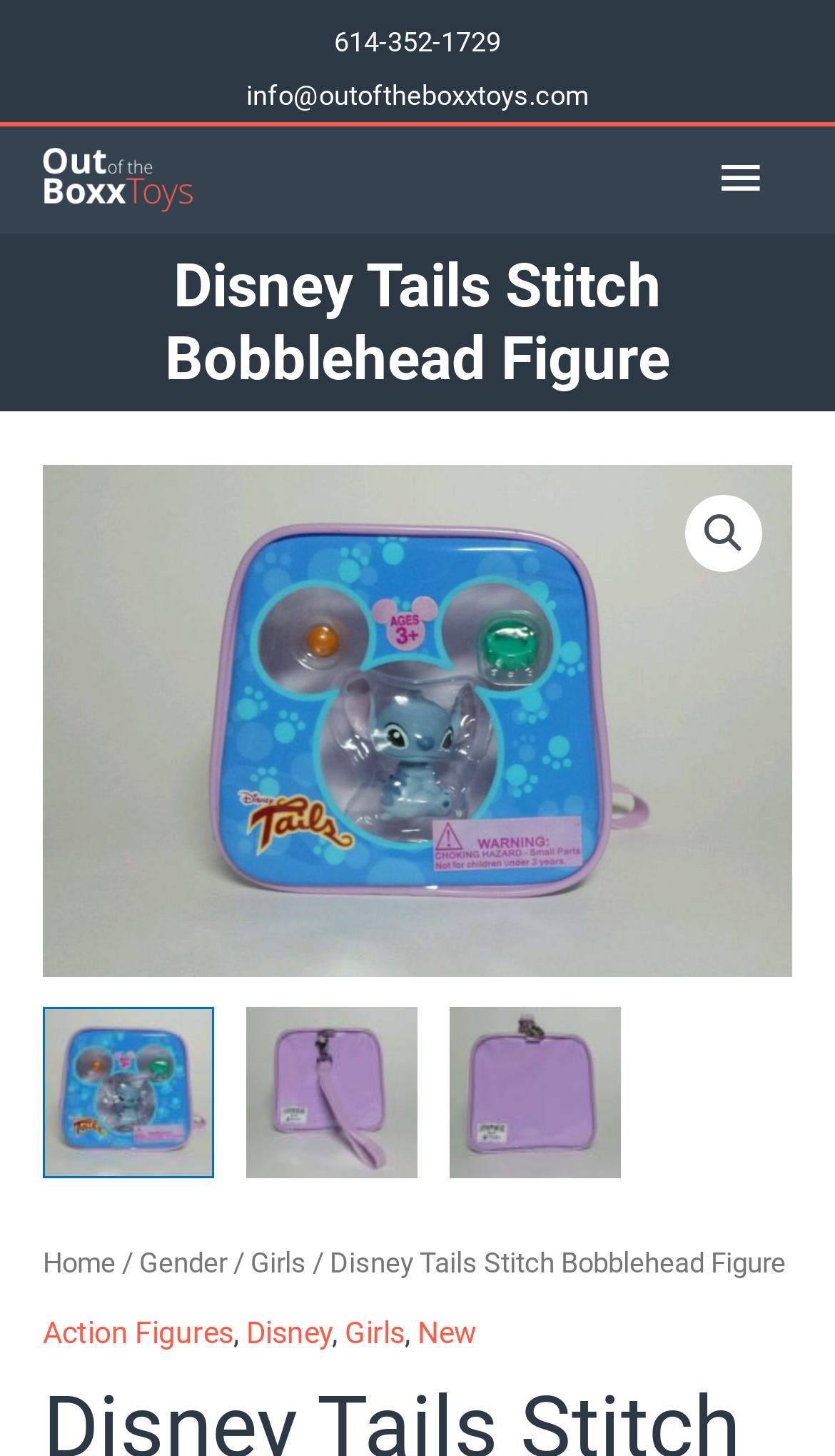Locate and extract the headline of this webpage.

Disney Tails Stitch Bobblehead Figure